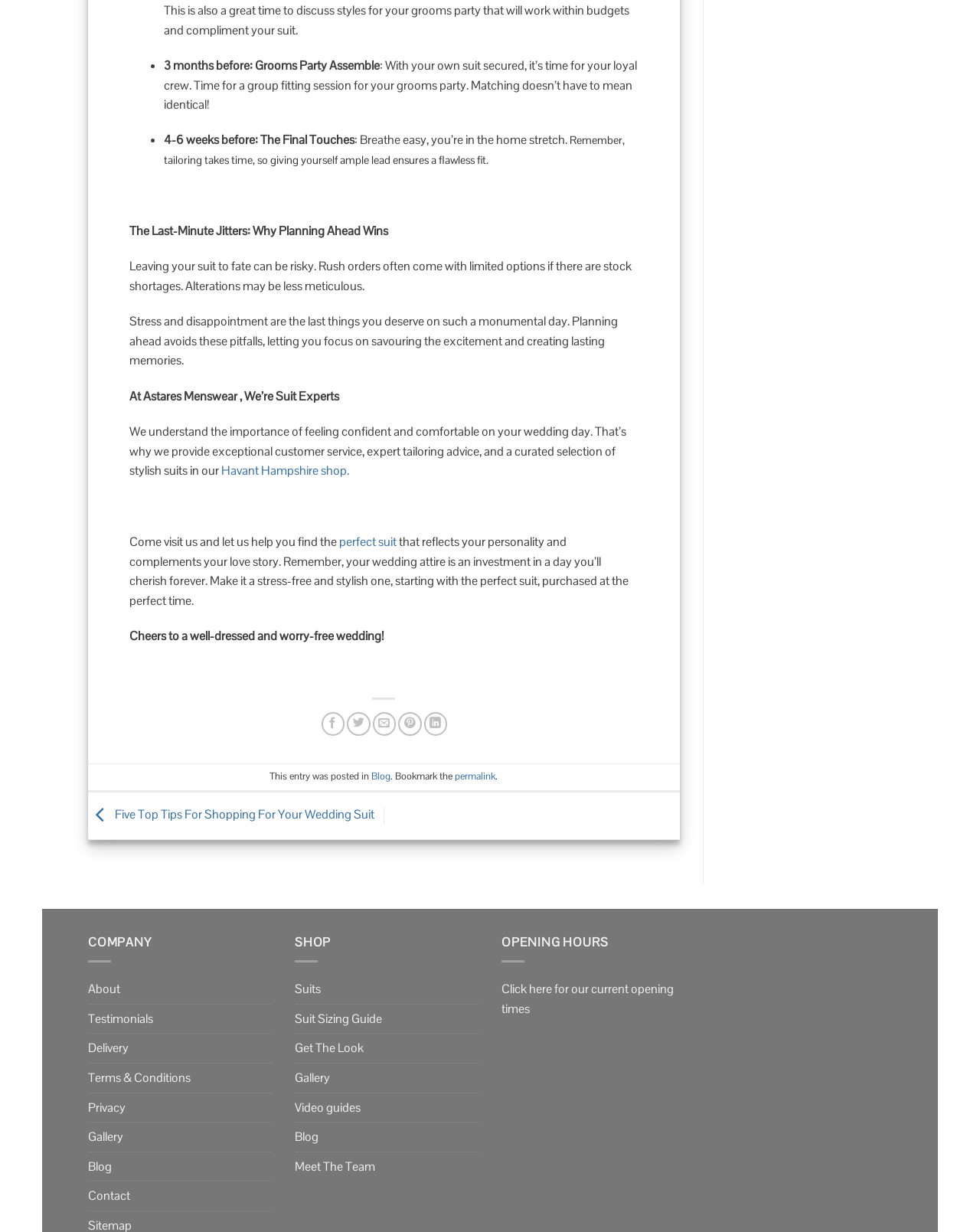What is the topic of the article?
Respond to the question with a single word or phrase according to the image.

Wedding suit planning